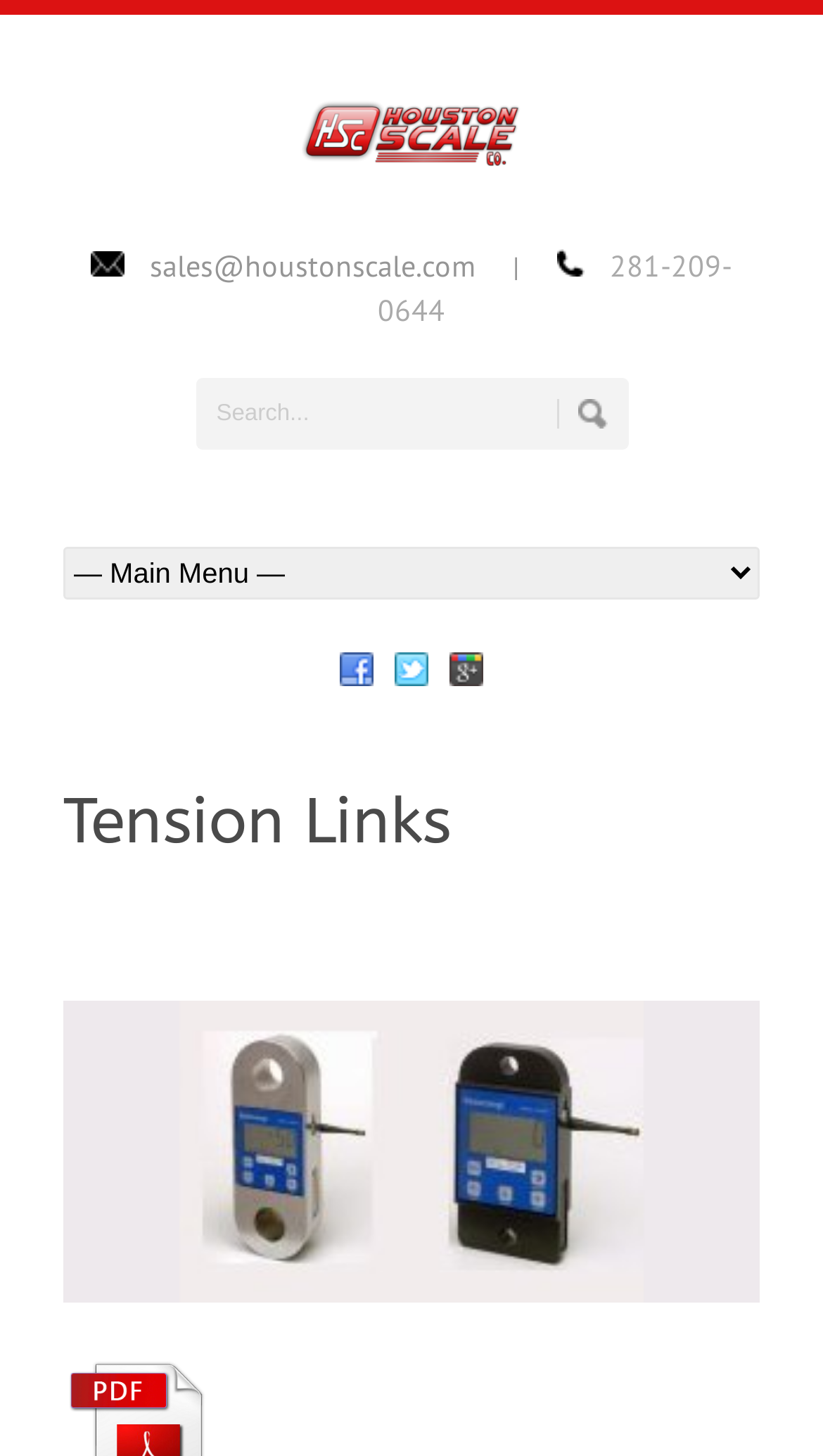Determine the bounding box for the described UI element: "title="Tension Links"".

[0.077, 0.876, 0.923, 0.901]